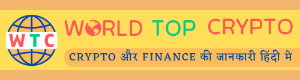Answer the following query concisely with a single word or phrase:
What does the globe icon in the logo symbolize?

global reach and influence